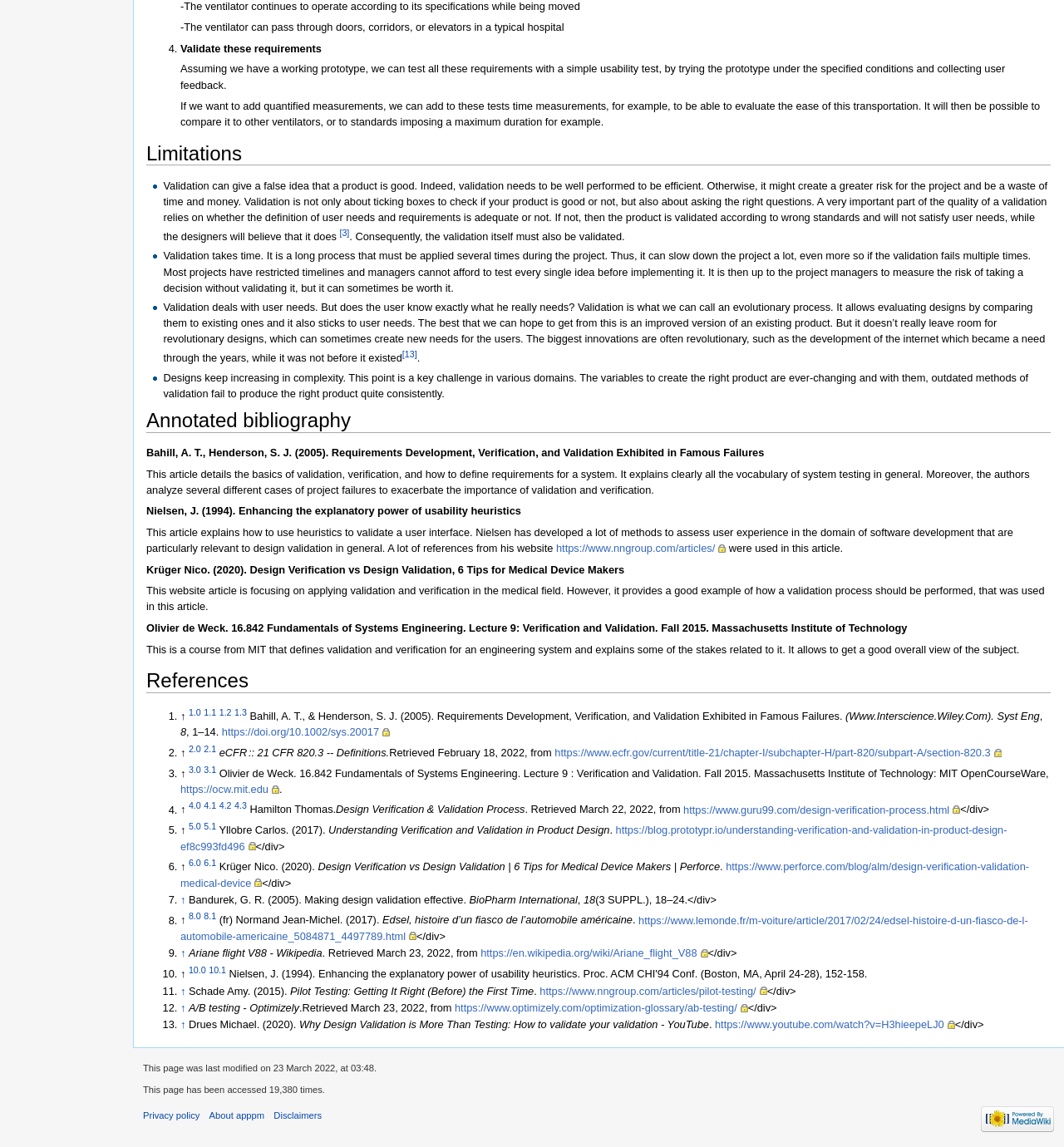Locate the bounding box coordinates of the region to be clicked to comply with the following instruction: "Check archives for February 2024". The coordinates must be four float numbers between 0 and 1, in the form [left, top, right, bottom].

None